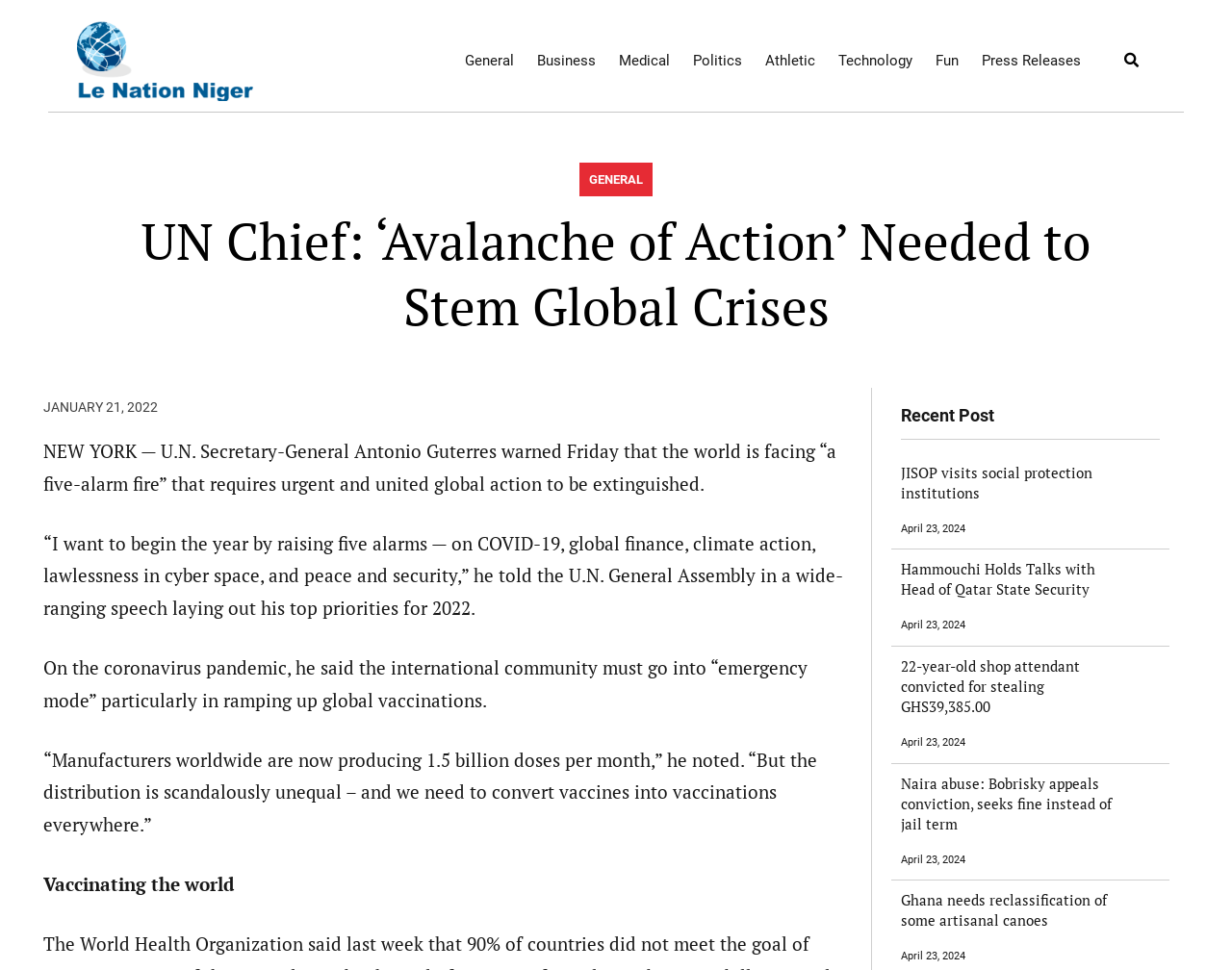How many recent posts are displayed?
Provide an in-depth answer to the question, covering all aspects.

I counted the number of article sections under the 'Recent Post' heading and found 4 articles, therefore, 4 recent posts are displayed.